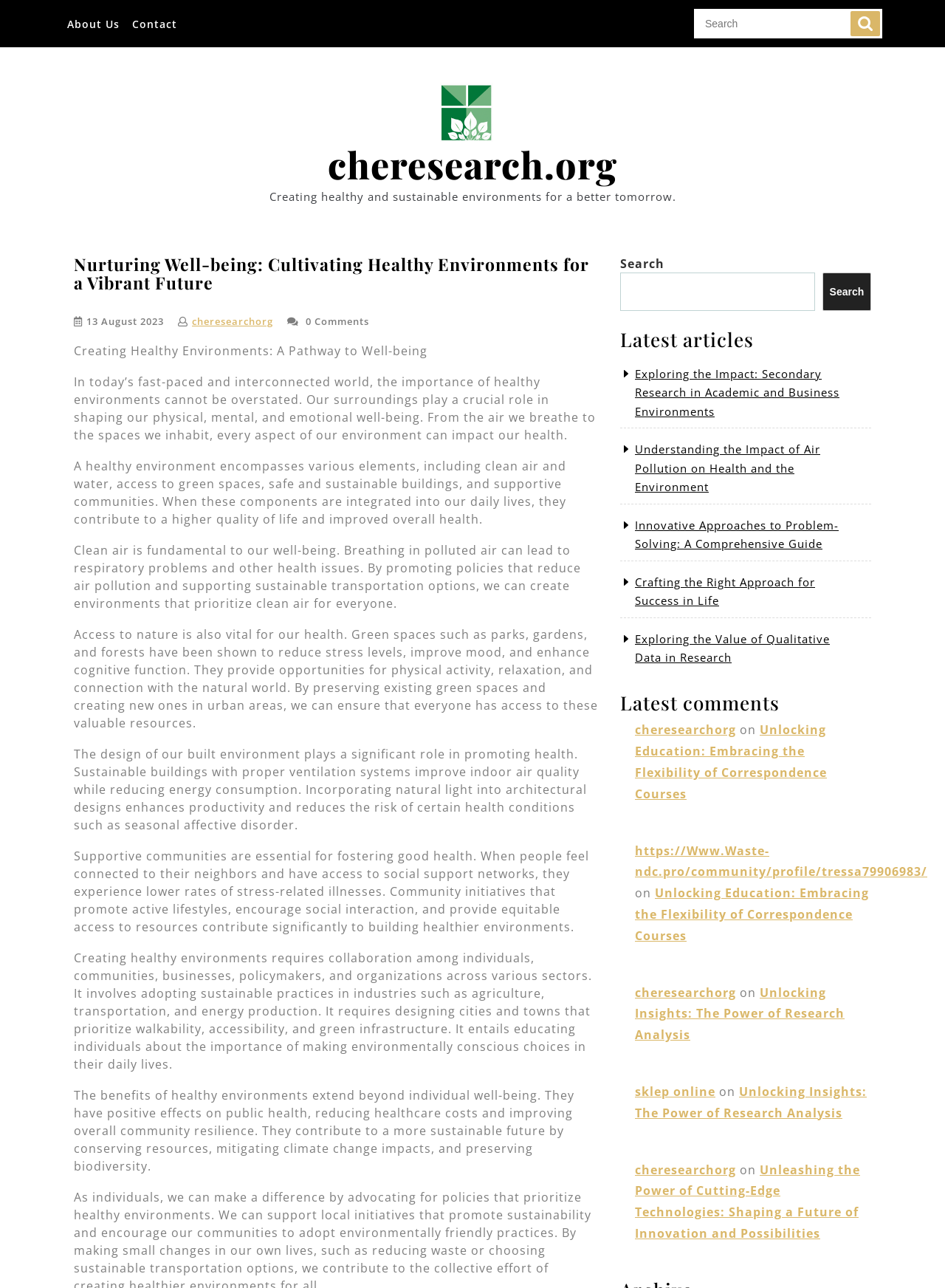What is the benefit of sustainable buildings?
Using the image as a reference, answer the question with a short word or phrase.

Improve indoor air quality